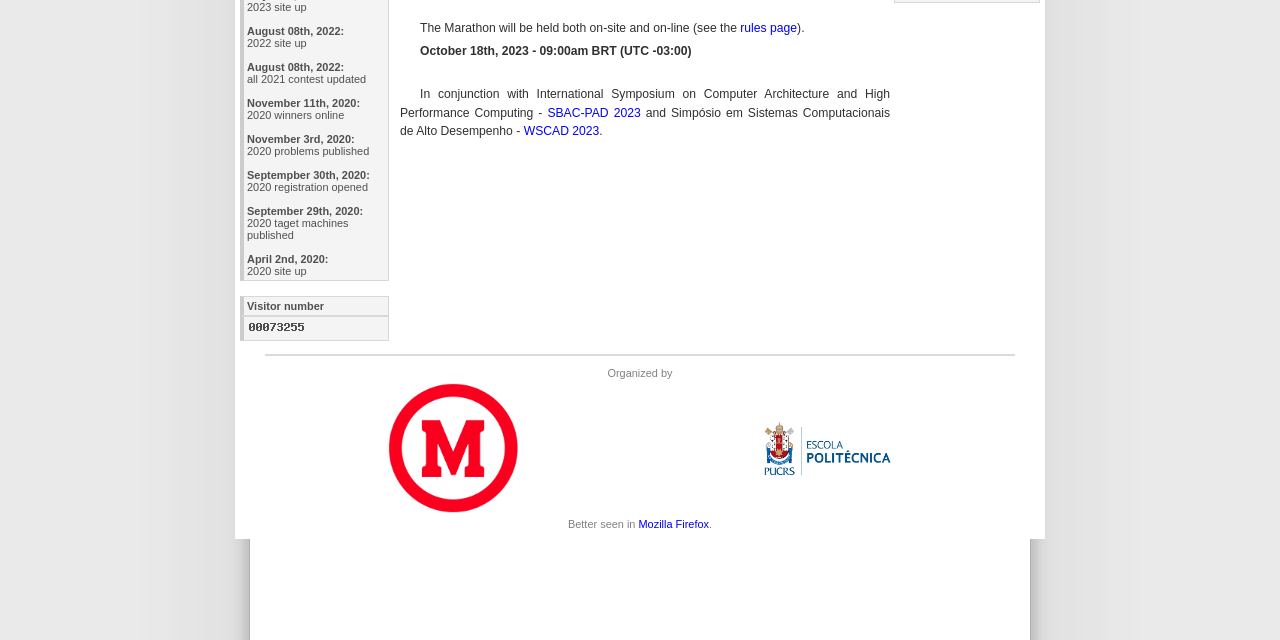Please predict the bounding box coordinates (top-left x, top-left y, bottom-right x, bottom-right y) for the UI element in the screenshot that fits the description: SBAC-PAD 2023

[0.428, 0.165, 0.501, 0.187]